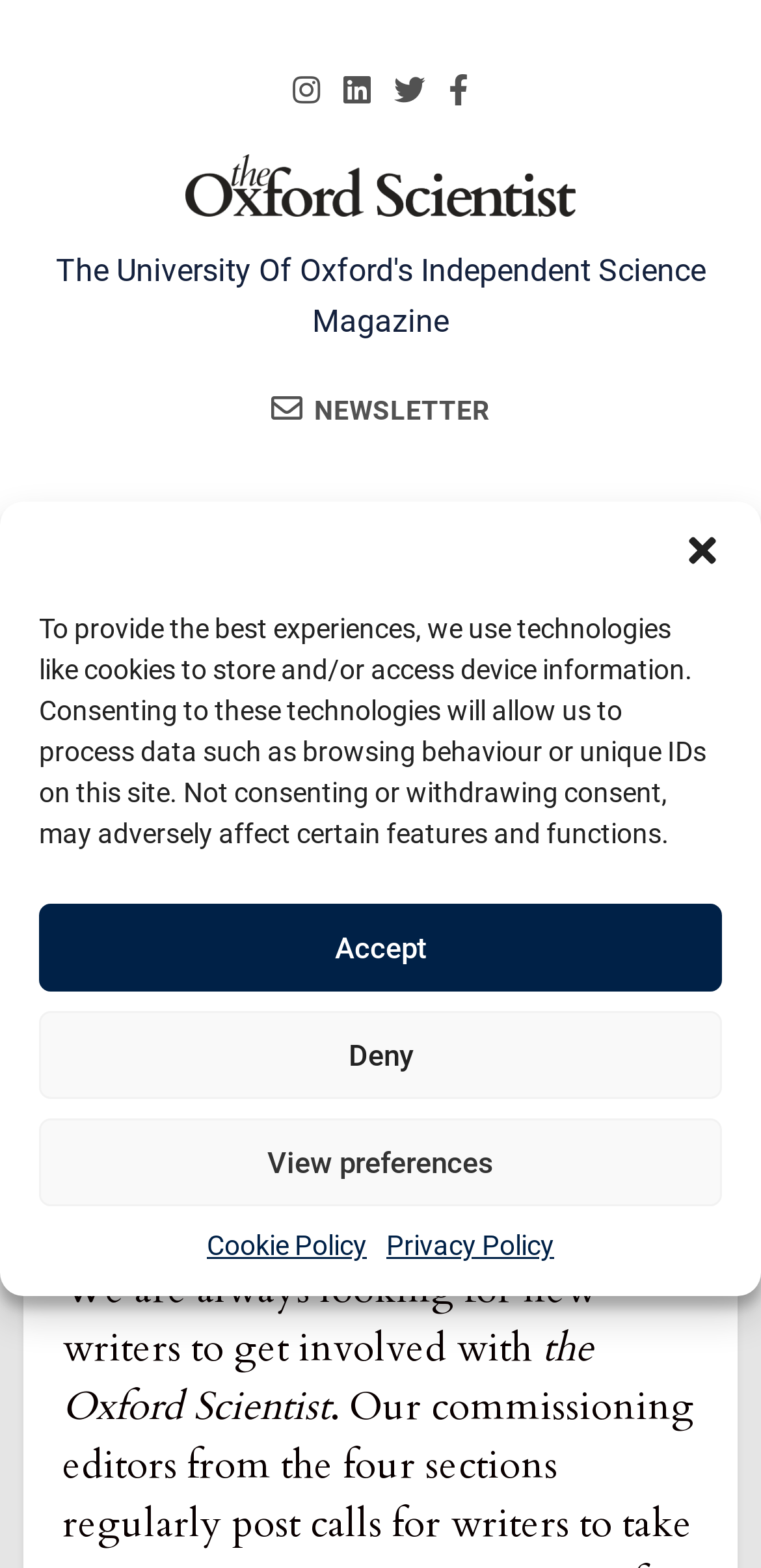Please determine the bounding box coordinates of the clickable area required to carry out the following instruction: "Go to the newsletter page". The coordinates must be four float numbers between 0 and 1, represented as [left, top, right, bottom].

[0.356, 0.249, 0.644, 0.273]